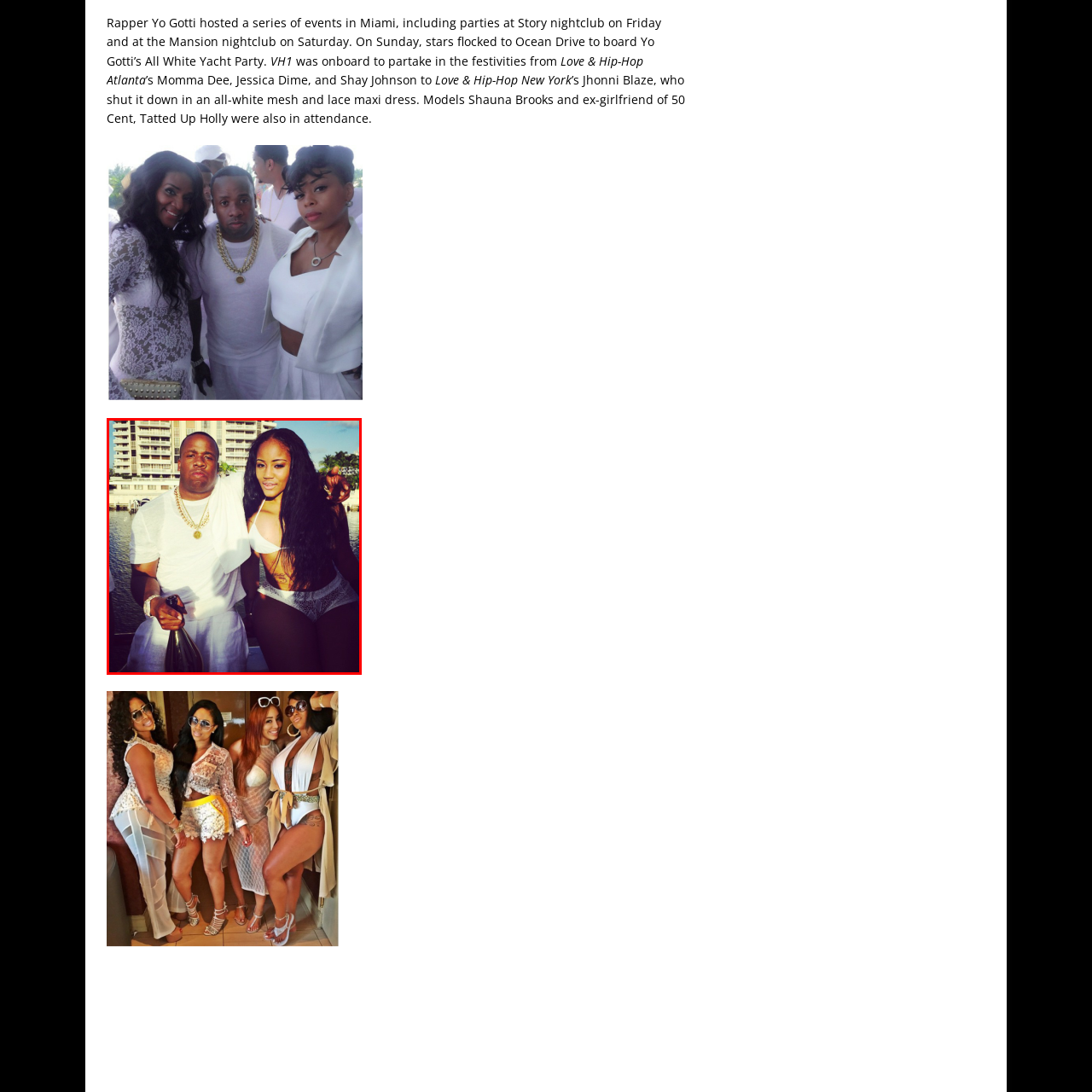What is the woman next to Yo Gotti wearing?
Review the image area surrounded by the red bounding box and give a detailed answer to the question.

In the image, the woman standing next to Yo Gotti is showcased wearing a striking white bikini, which is a bold and eye-catching outfit that complements the luxurious atmosphere of the yacht party.